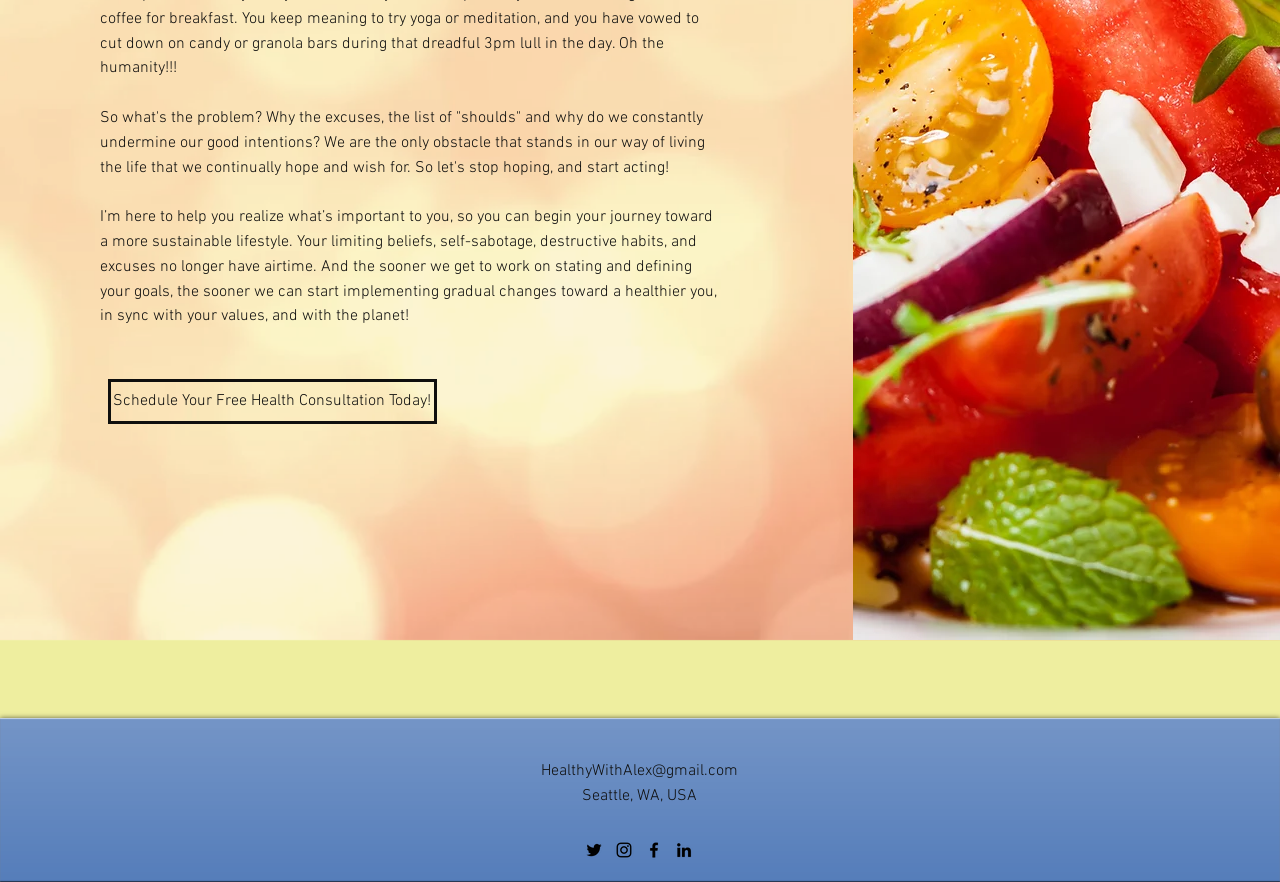Extract the bounding box of the UI element described as: "HealthyWithAlex@gmail.com".

[0.423, 0.863, 0.577, 0.885]